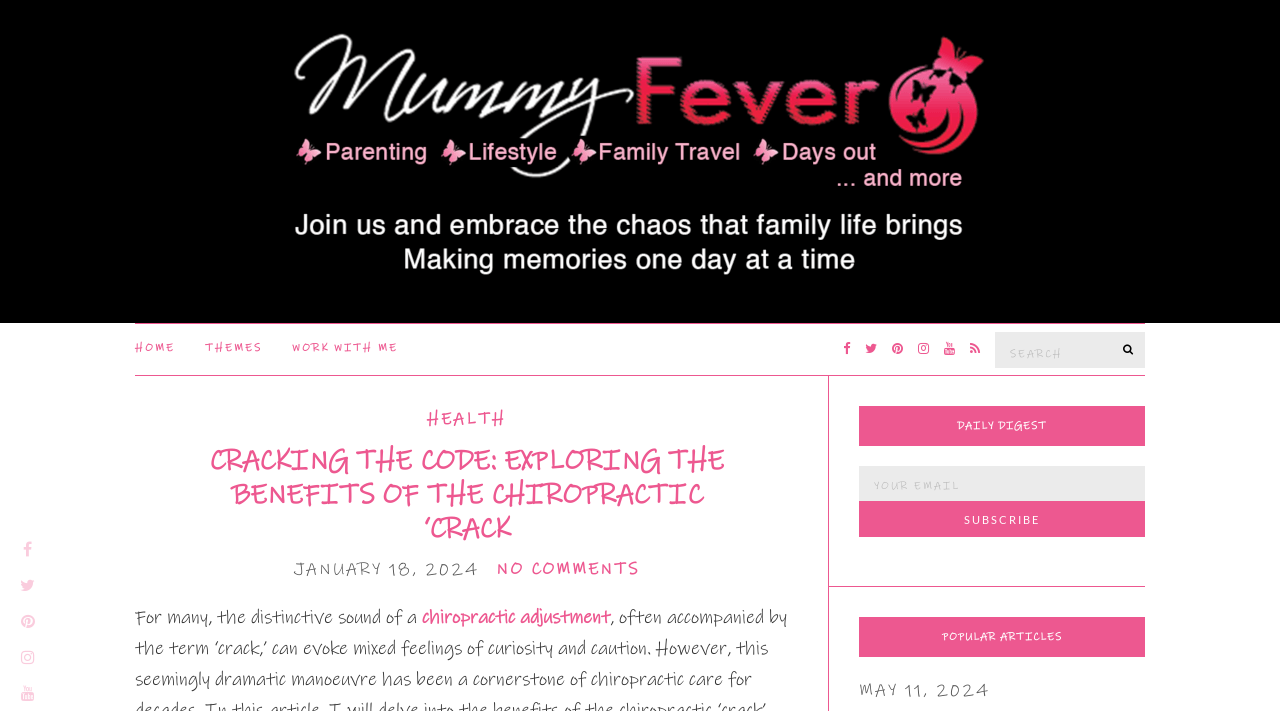Extract the bounding box coordinates for the UI element described by the text: "alt="Pinturas Nevado Logo"". The coordinates should be in the form of [left, top, right, bottom] with values between 0 and 1.

None